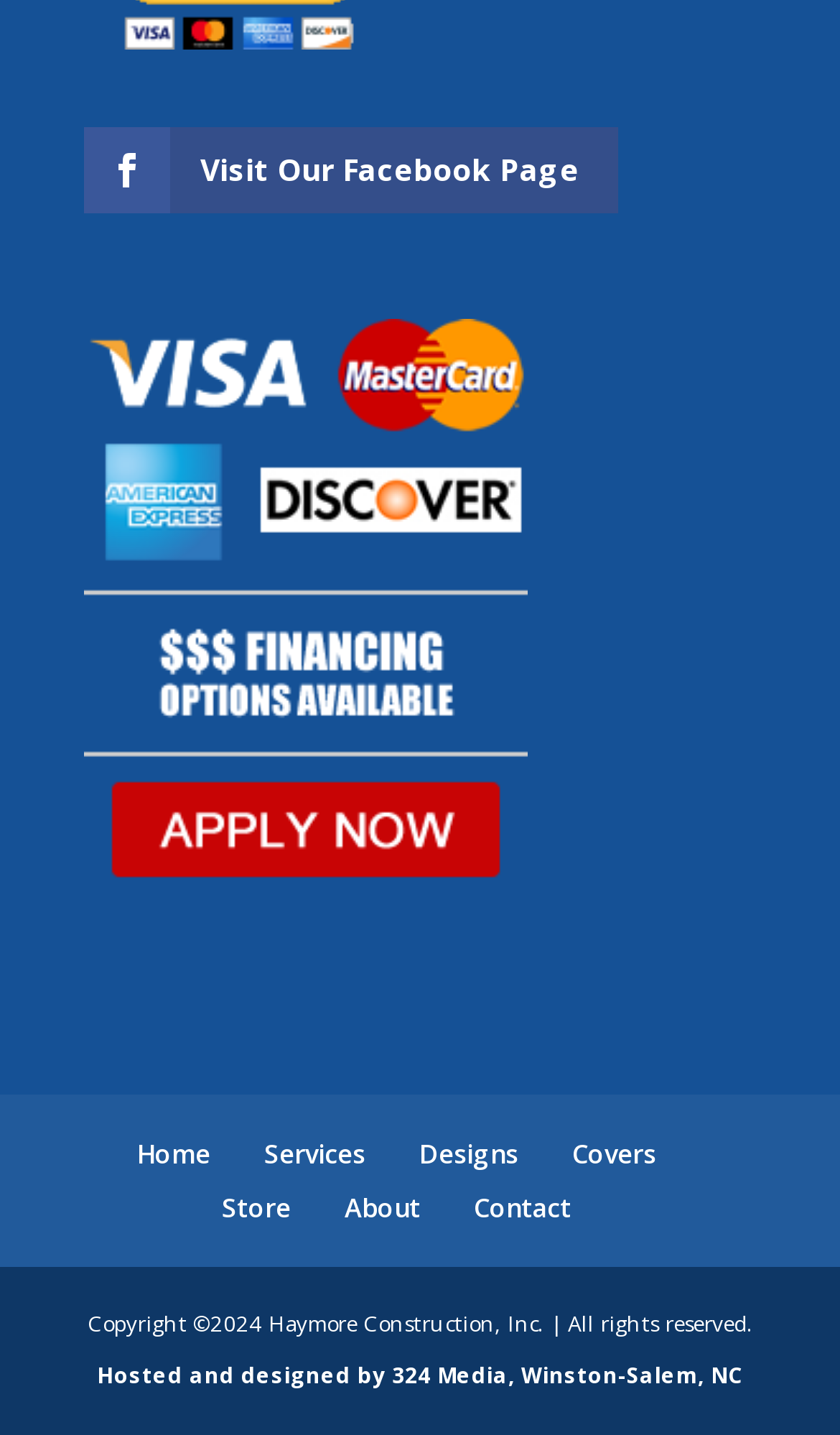Based on the element description: "Visit Our Facebook Page", identify the bounding box coordinates for this UI element. The coordinates must be four float numbers between 0 and 1, listed as [left, top, right, bottom].

[0.1, 0.089, 0.736, 0.149]